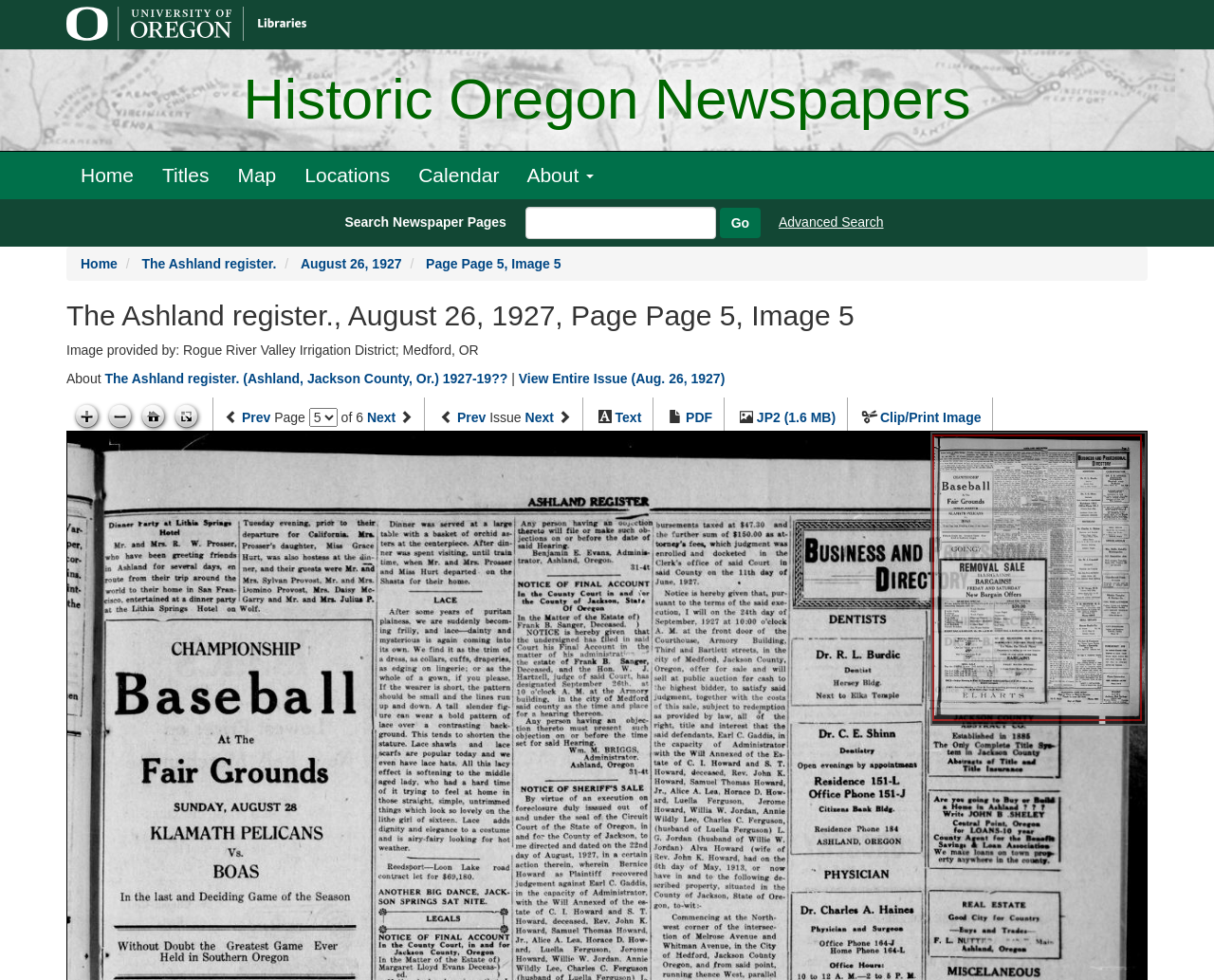Can you specify the bounding box coordinates for the region that should be clicked to fulfill this instruction: "Search Newspaper Pages".

[0.272, 0.211, 0.638, 0.244]